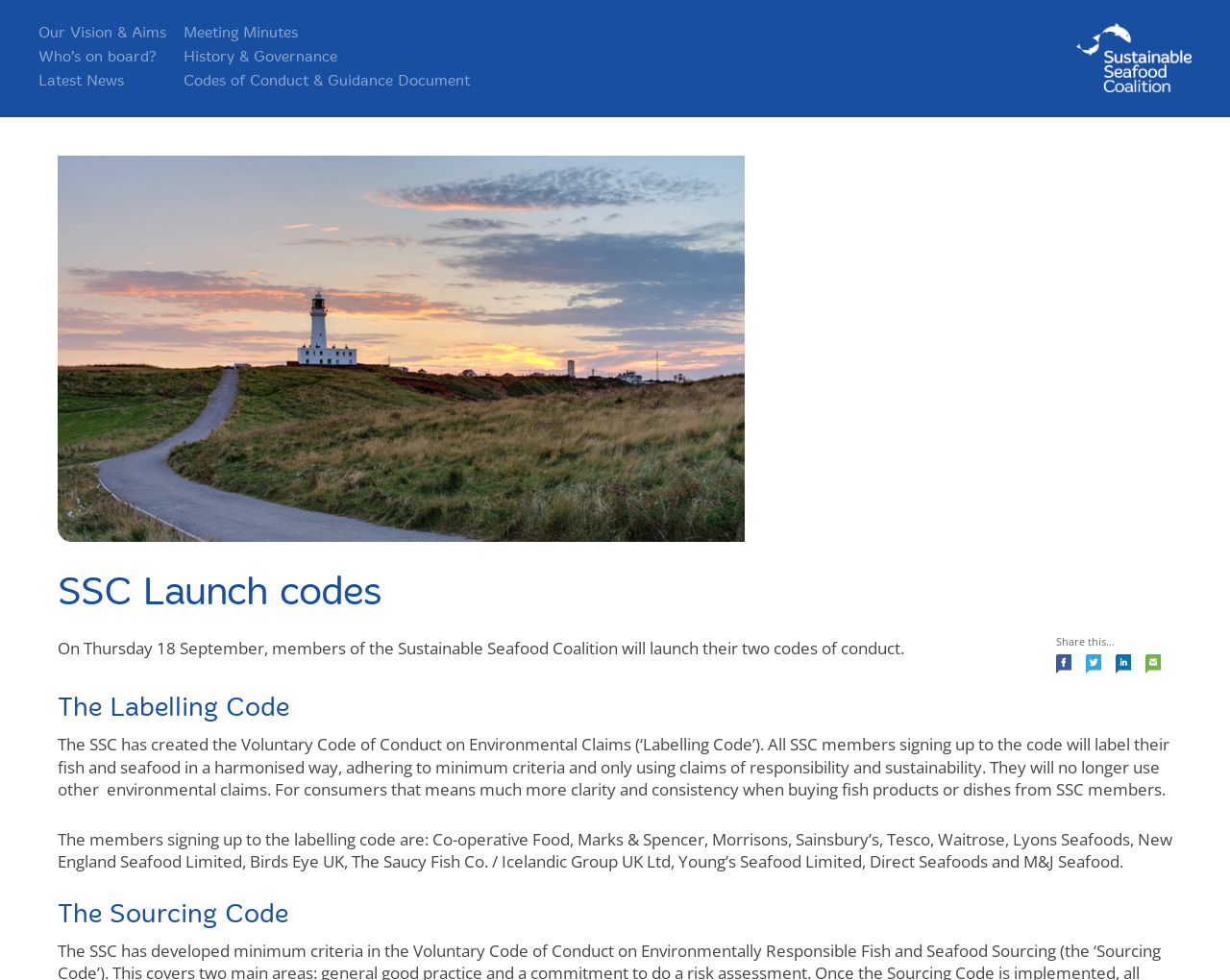Find the bounding box coordinates for the area that must be clicked to perform this action: "Click on 'Our Vision & Aims'".

[0.031, 0.025, 0.135, 0.044]